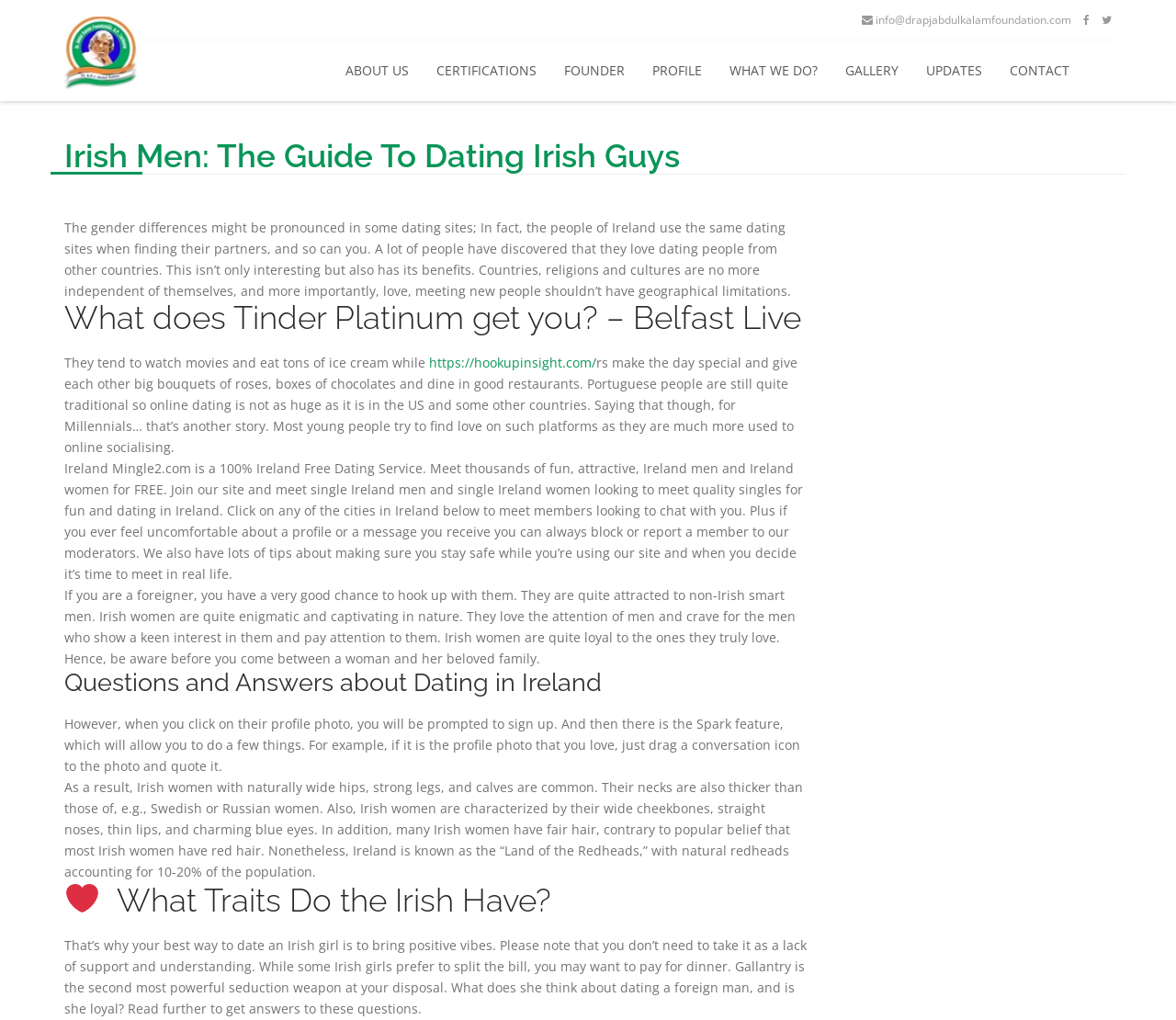Please use the details from the image to answer the following question comprehensively:
What is the recommended approach to dating an Irish girl?

According to the webpage, the best way to date an Irish girl is to bring positive vibes, and to show gallantry, such as paying for dinner, as it can be a powerful seduction weapon.